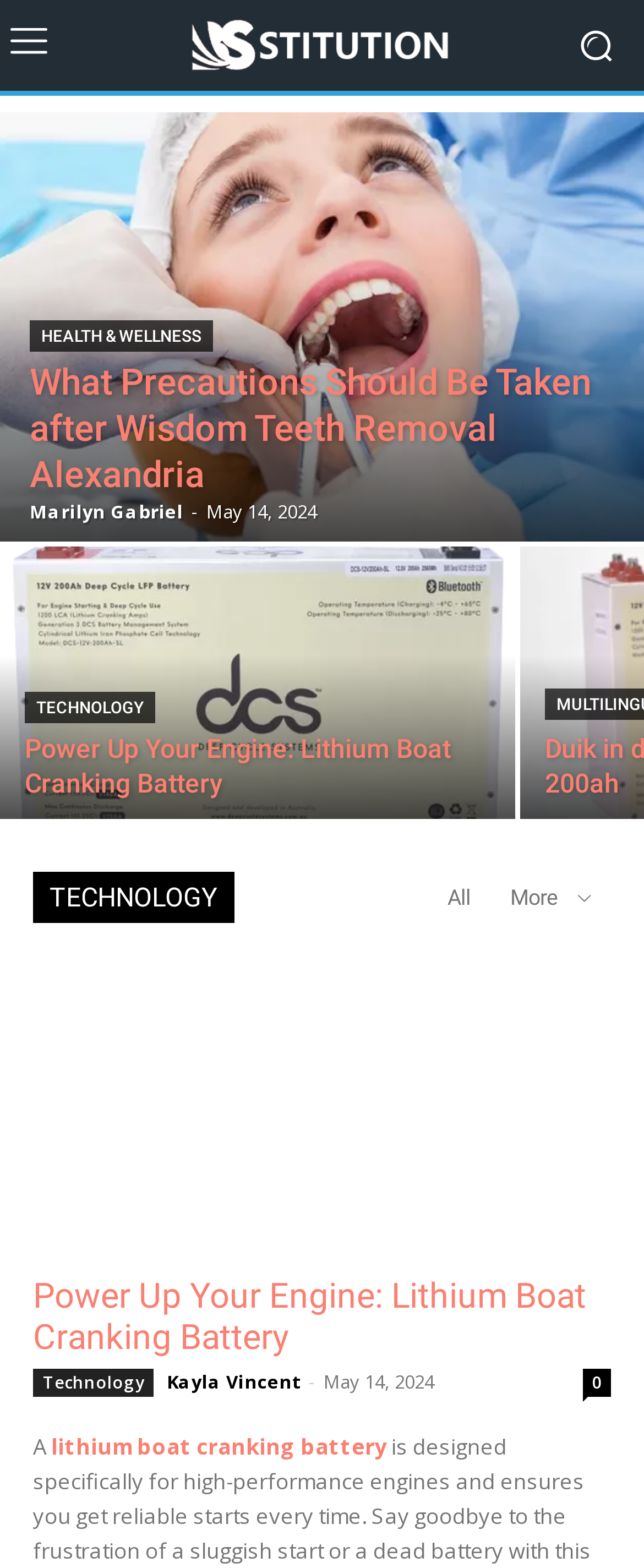What is the date of the article 'Power Up Your Engine: Lithium Boat Cranking Battery'?
Please use the image to deliver a detailed and complete answer.

I found the date of the article 'Power Up Your Engine: Lithium Boat Cranking Battery' by looking at the time element corresponding to the article and finding the date 'May 14, 2024'.